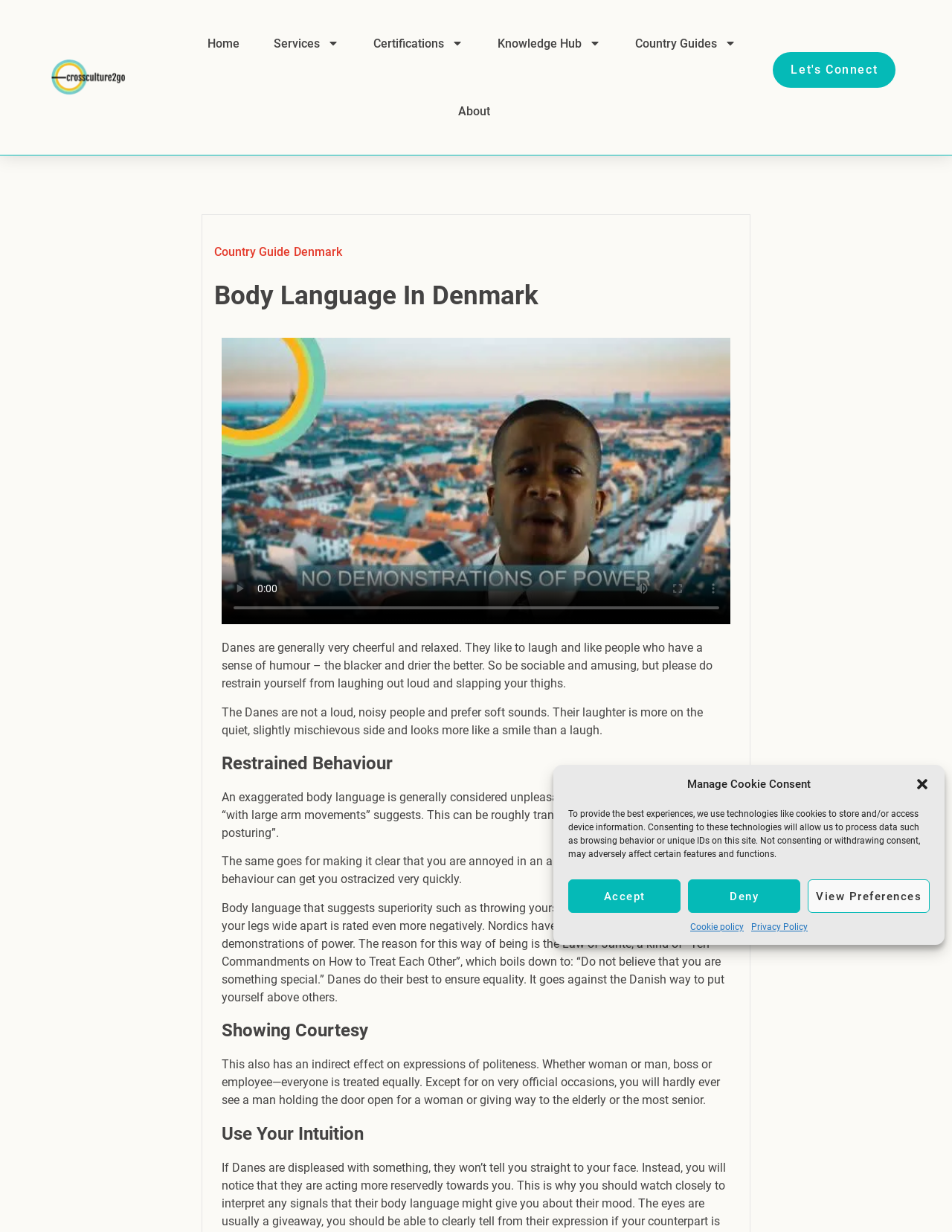Extract the text of the main heading from the webpage.

Body Language In Denmark